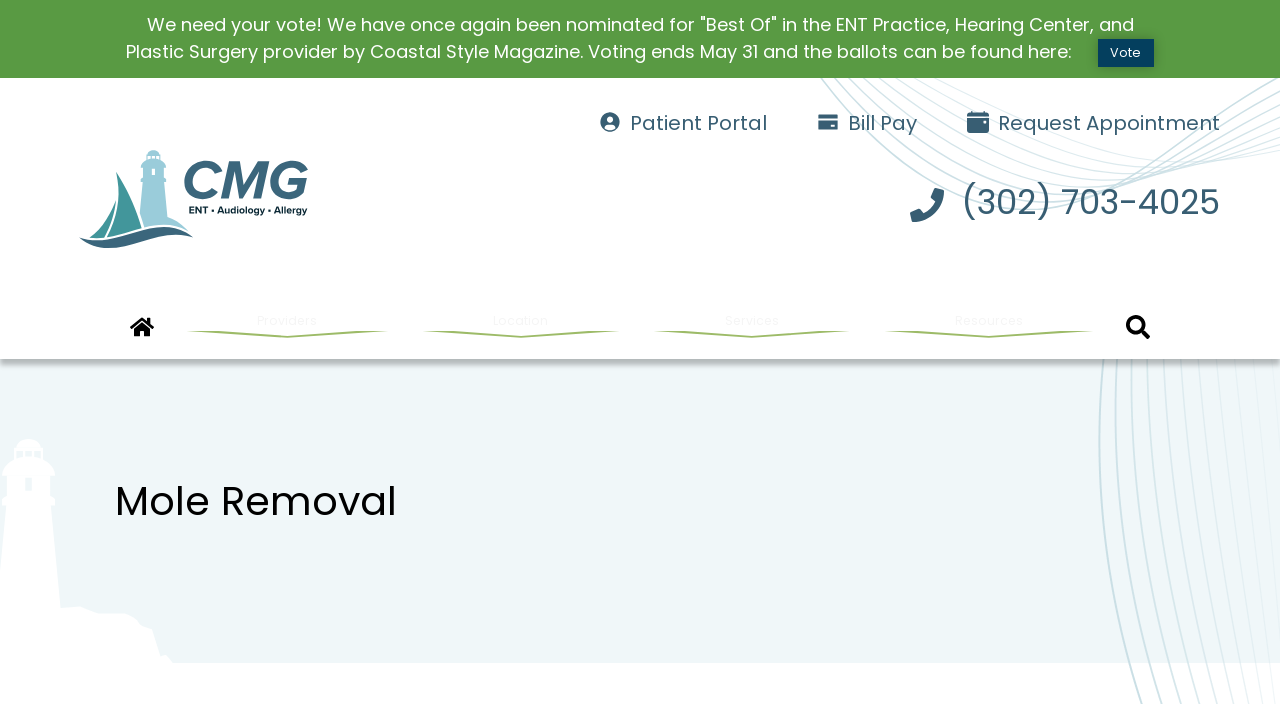Please look at the image and answer the question with a detailed explanation: What is the purpose of the 'Request Appointment' link?

I inferred the purpose of the link by its label and its position among other links like 'Patient Portal' and 'Bill Pay', which suggests that it is related to managing one's medical appointments.